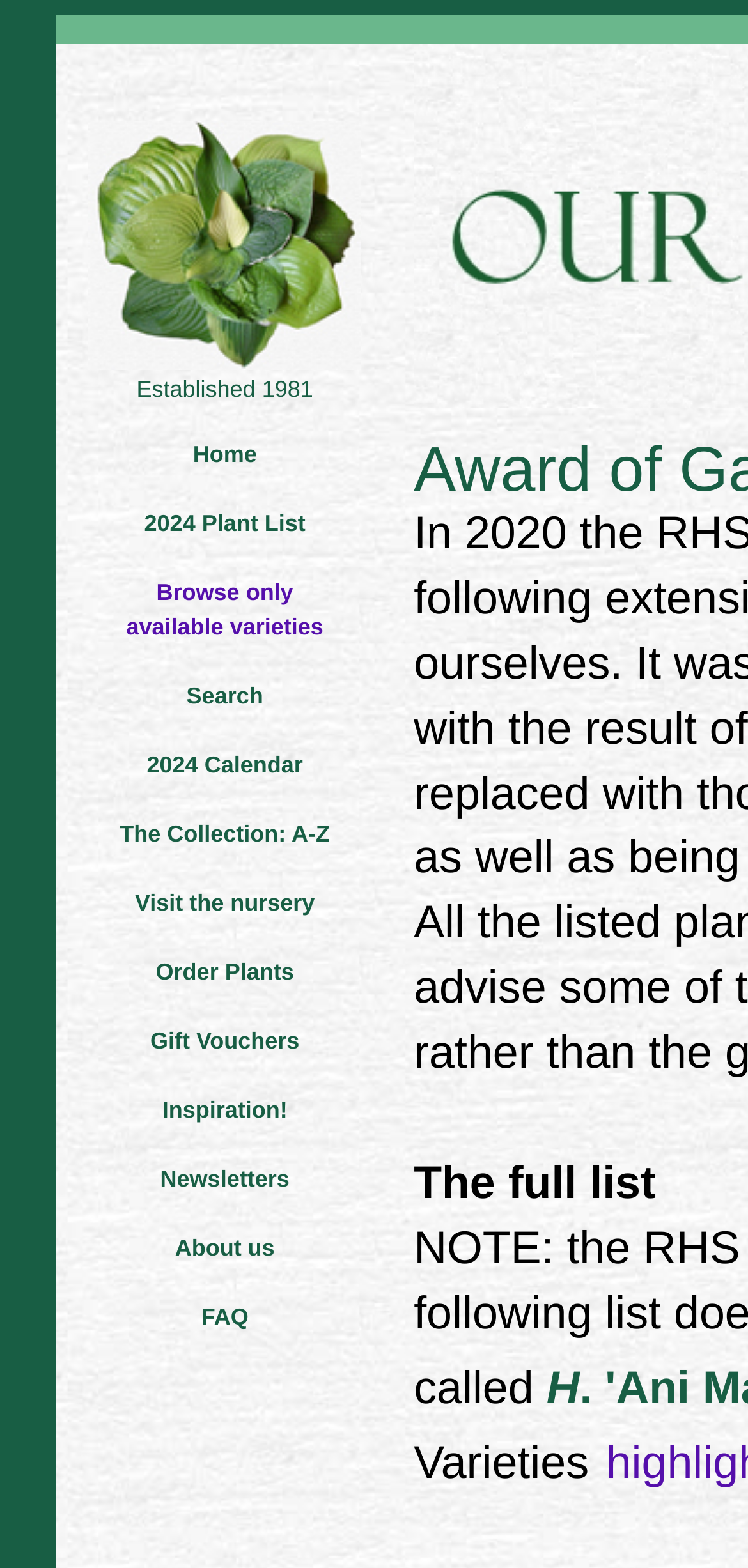Please answer the following question using a single word or phrase: 
What is the text above the links?

The full list